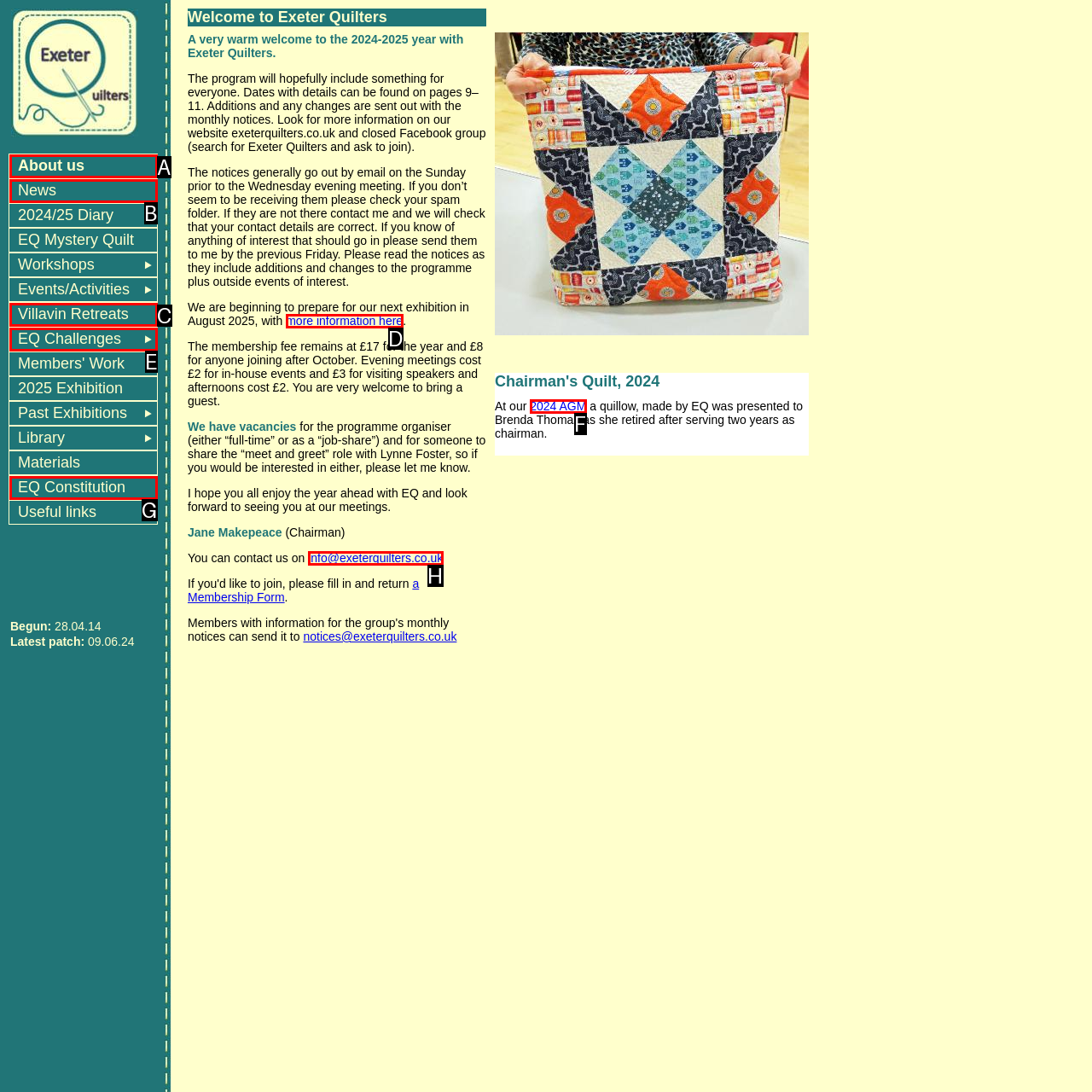Determine which HTML element best fits the description: A Broken Matzah
Answer directly with the letter of the matching option from the available choices.

None